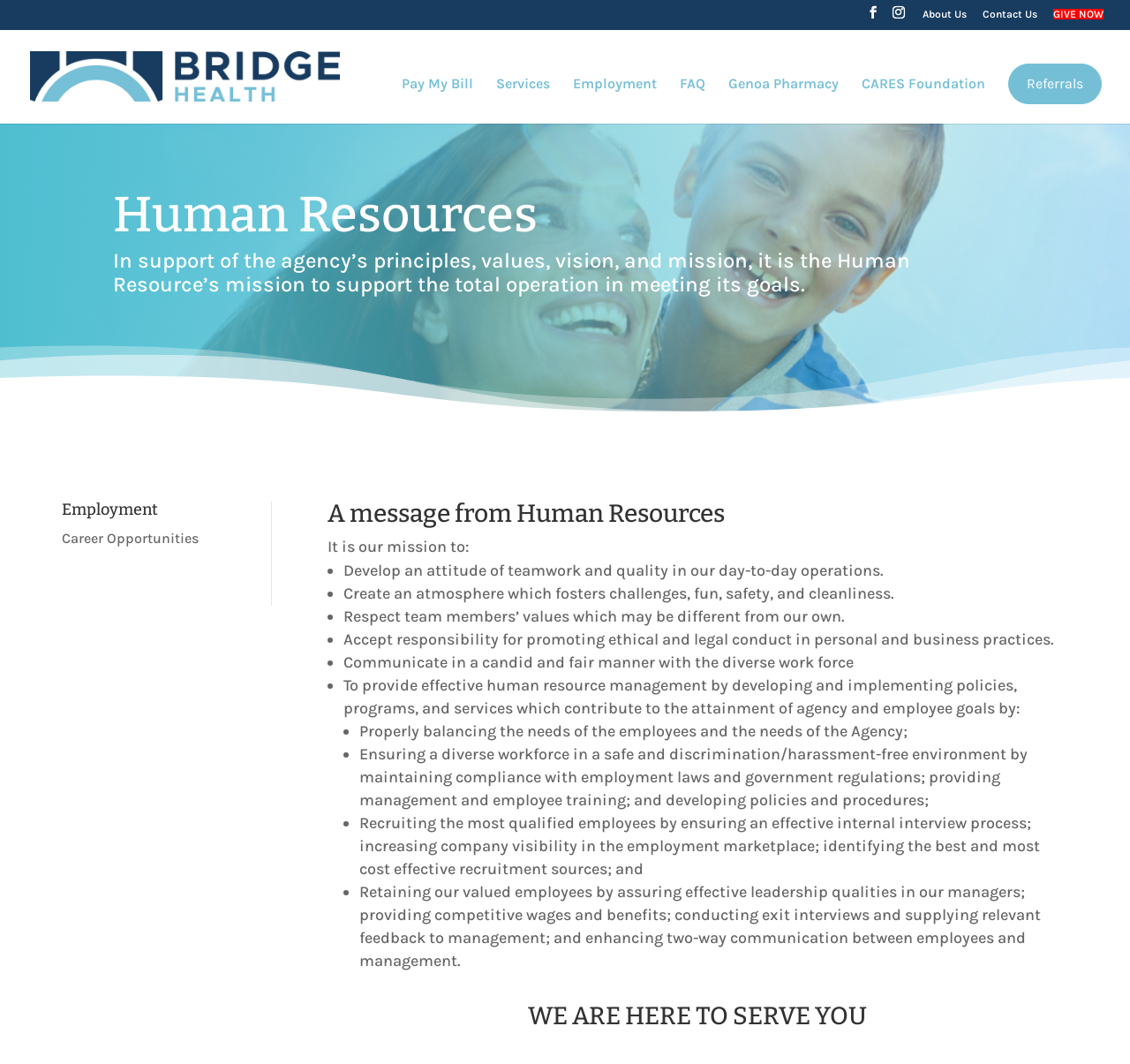Find the bounding box coordinates for the UI element whose description is: "Pay My Bill". The coordinates should be four float numbers between 0 and 1, in the format [left, top, right, bottom].

[0.355, 0.073, 0.419, 0.116]